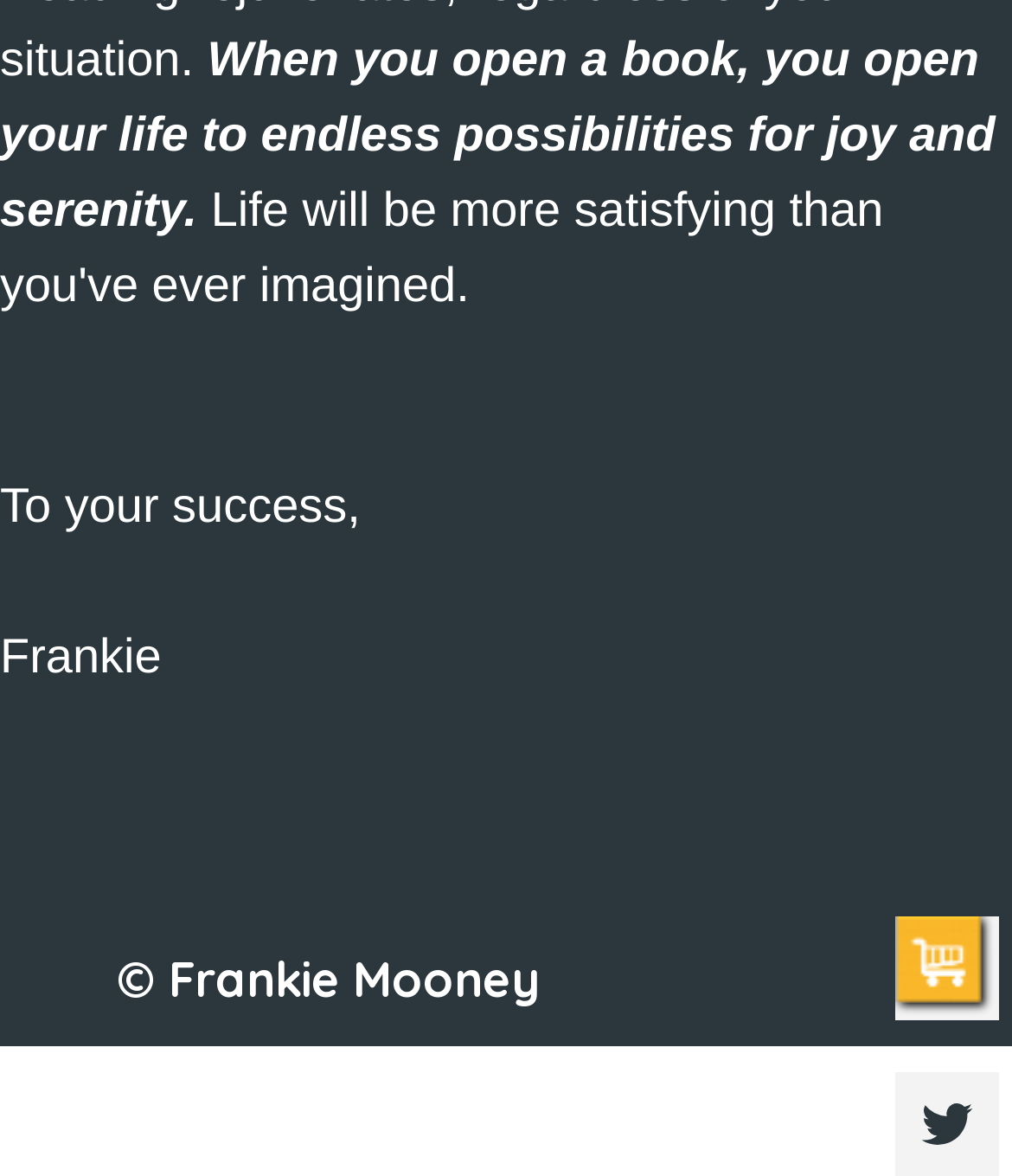Using the information shown in the image, answer the question with as much detail as possible: What is the quote about opening a book?

The quote is located at the top of the webpage, and it says 'When you open a book, you open your life to endless possibilities for joy and serenity.' This quote is likely the main theme or message of the webpage.